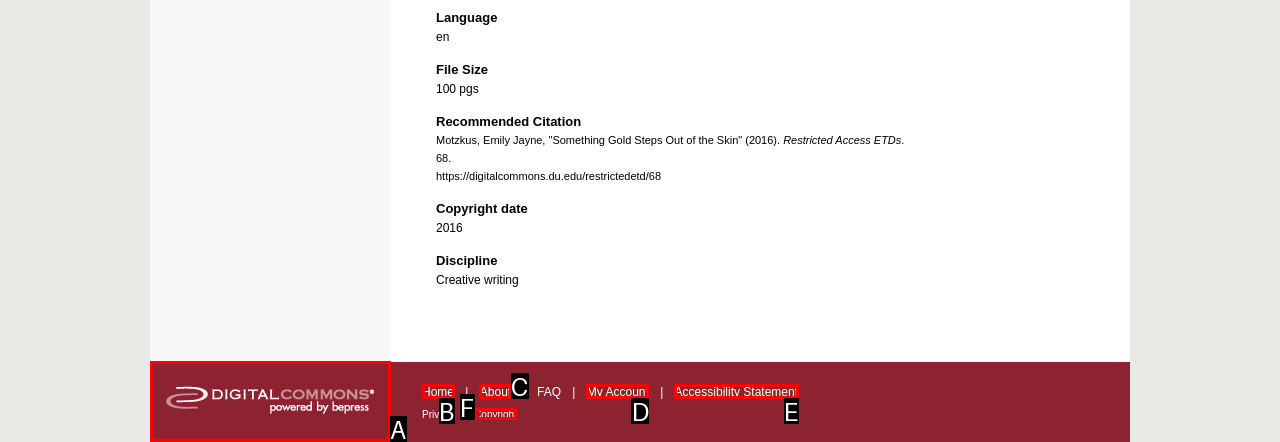Match the element description: Copyright to the correct HTML element. Answer with the letter of the selected option.

F